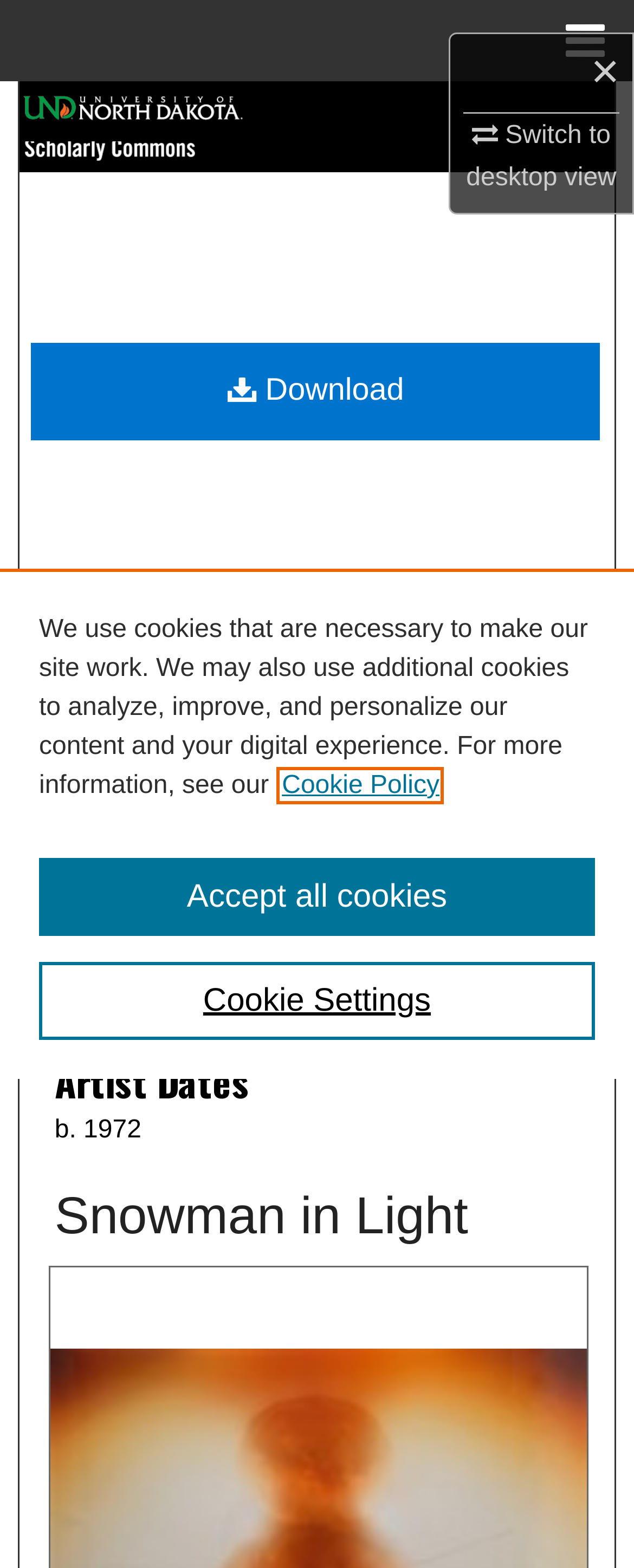Specify the bounding box coordinates of the element's region that should be clicked to achieve the following instruction: "Download". The bounding box coordinates consist of four float numbers between 0 and 1, in the format [left, top, right, bottom].

[0.049, 0.163, 0.947, 0.224]